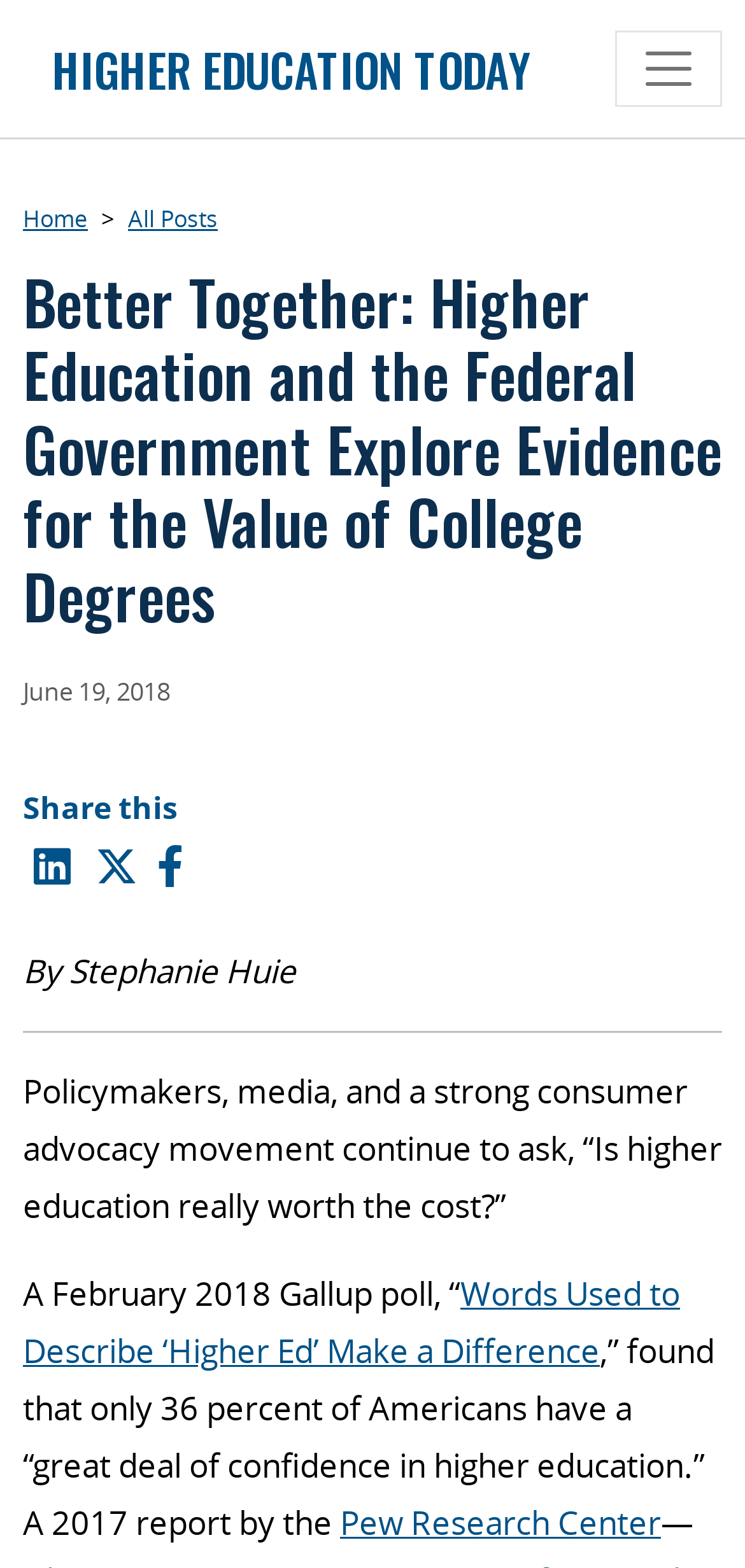What organization published a report in 2017?
Refer to the image and respond with a one-word or short-phrase answer.

Pew Research Center